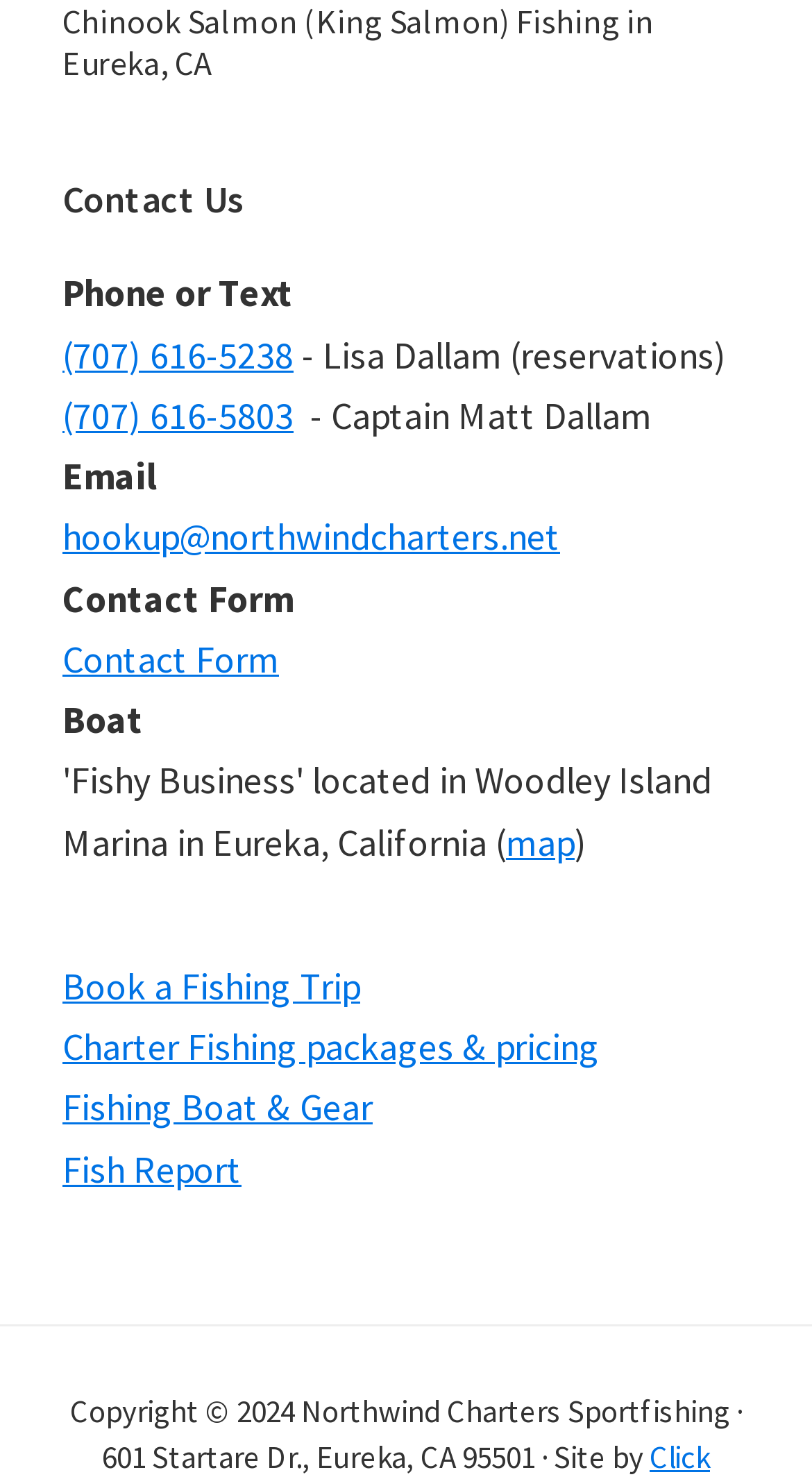Find the bounding box coordinates of the element to click in order to complete this instruction: "View the map". The bounding box coordinates must be four float numbers between 0 and 1, denoted as [left, top, right, bottom].

[0.623, 0.554, 0.708, 0.586]